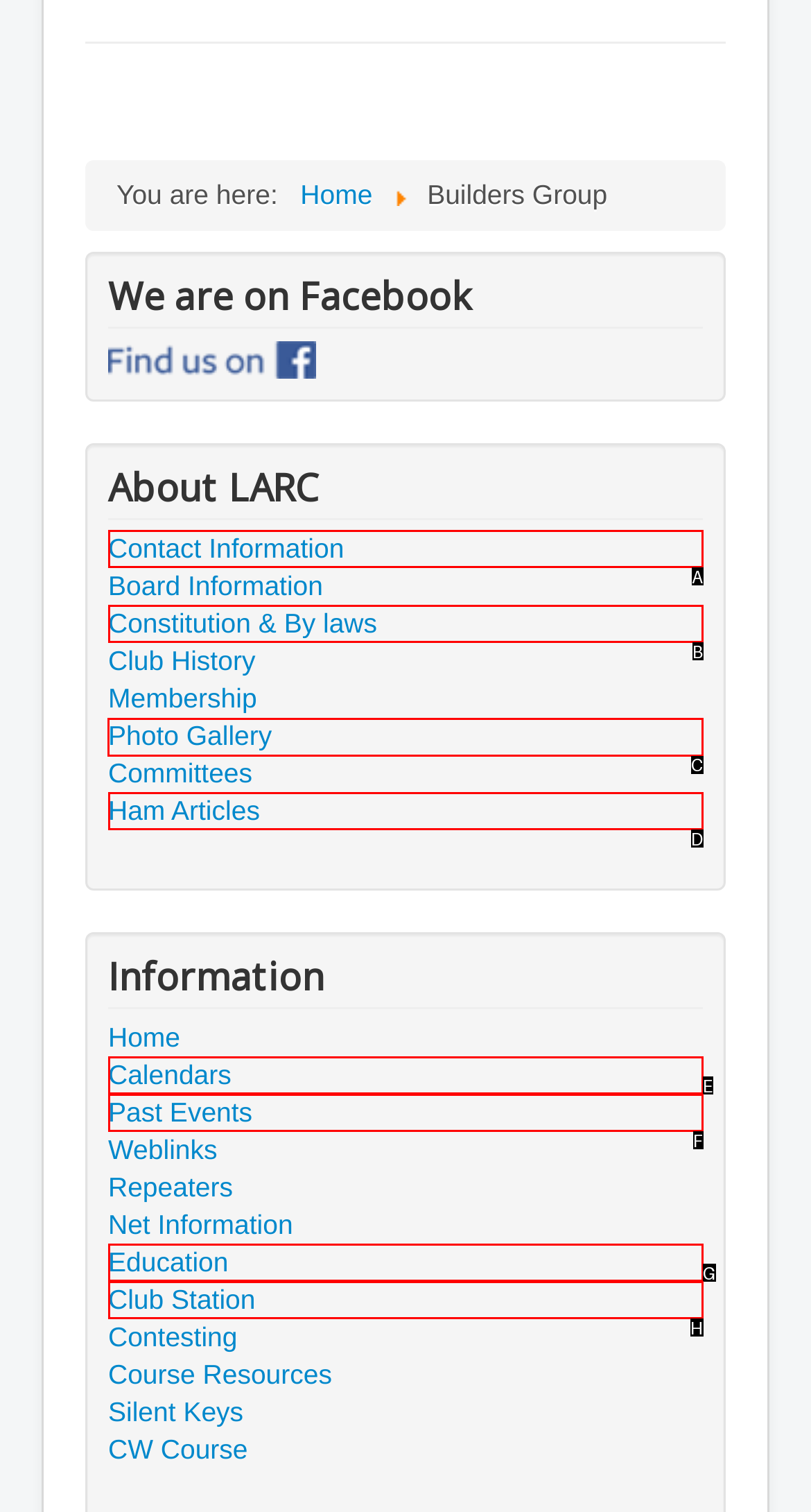Point out the HTML element I should click to achieve the following: Explore Photo Gallery Reply with the letter of the selected element.

C